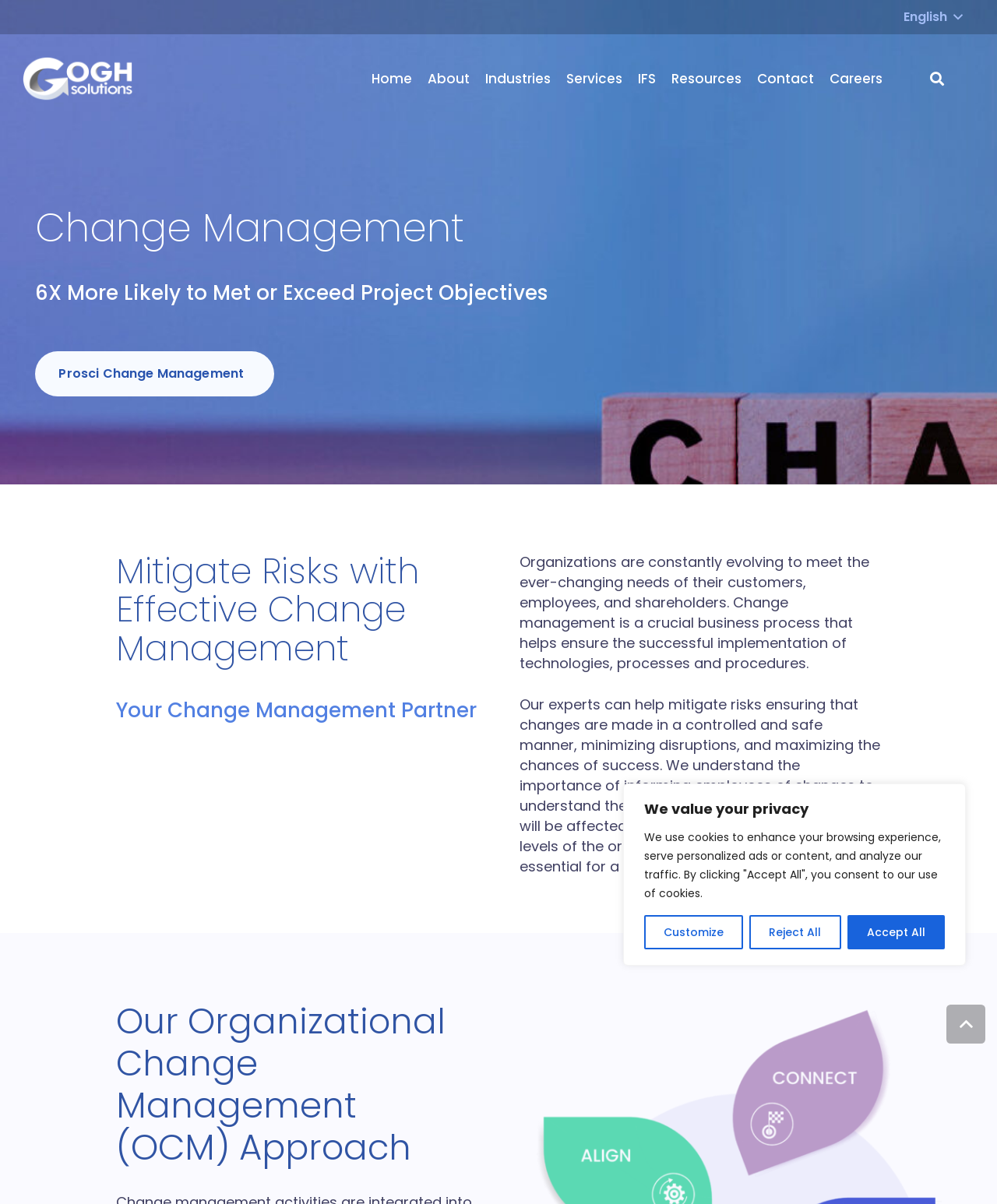Determine the bounding box coordinates (top-left x, top-left y, bottom-right x, bottom-right y) of the UI element described in the following text: Accept All

[0.85, 0.76, 0.948, 0.788]